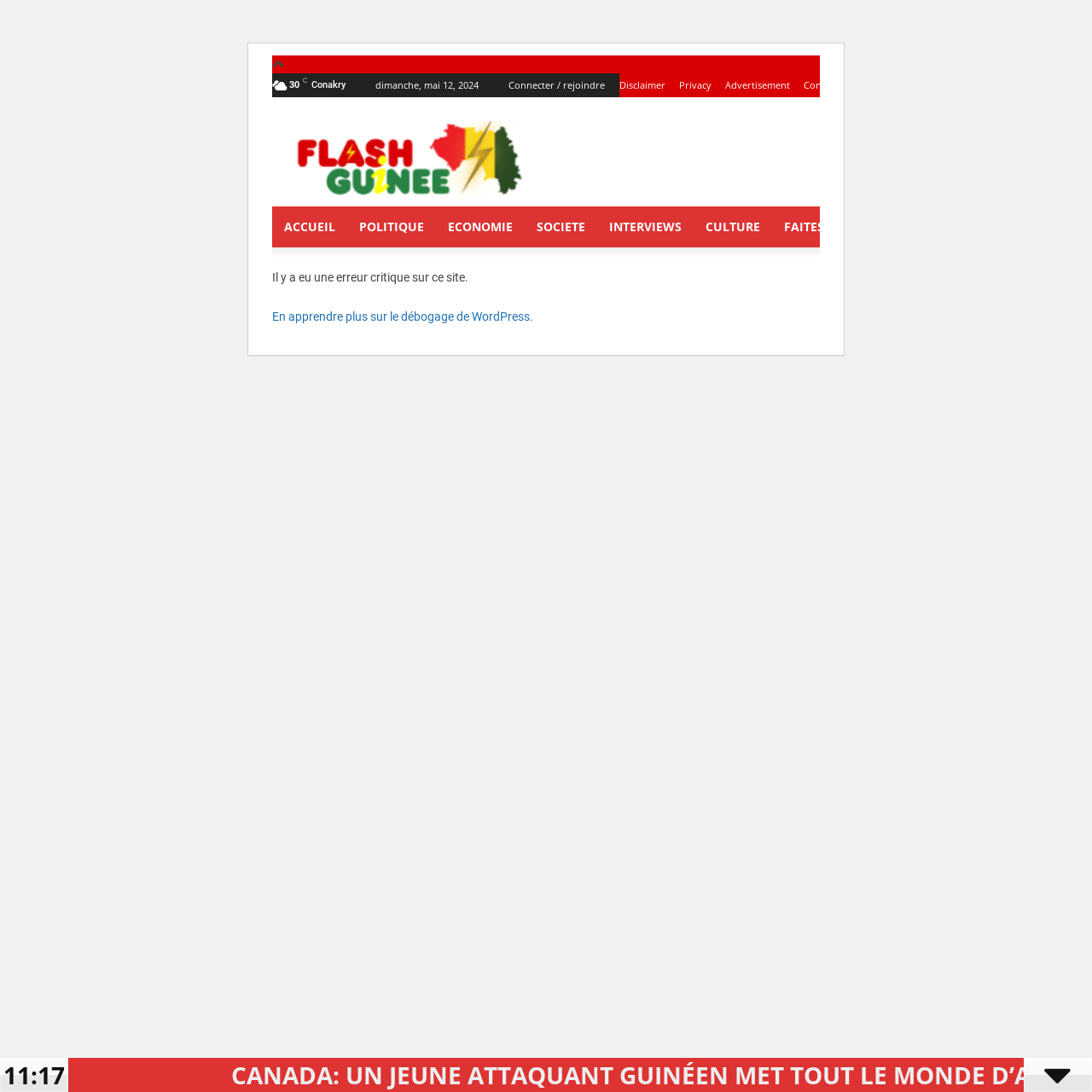Determine the bounding box coordinates of the area to click in order to meet this instruction: "Click on the Disclaimer link".

[0.567, 0.067, 0.609, 0.089]